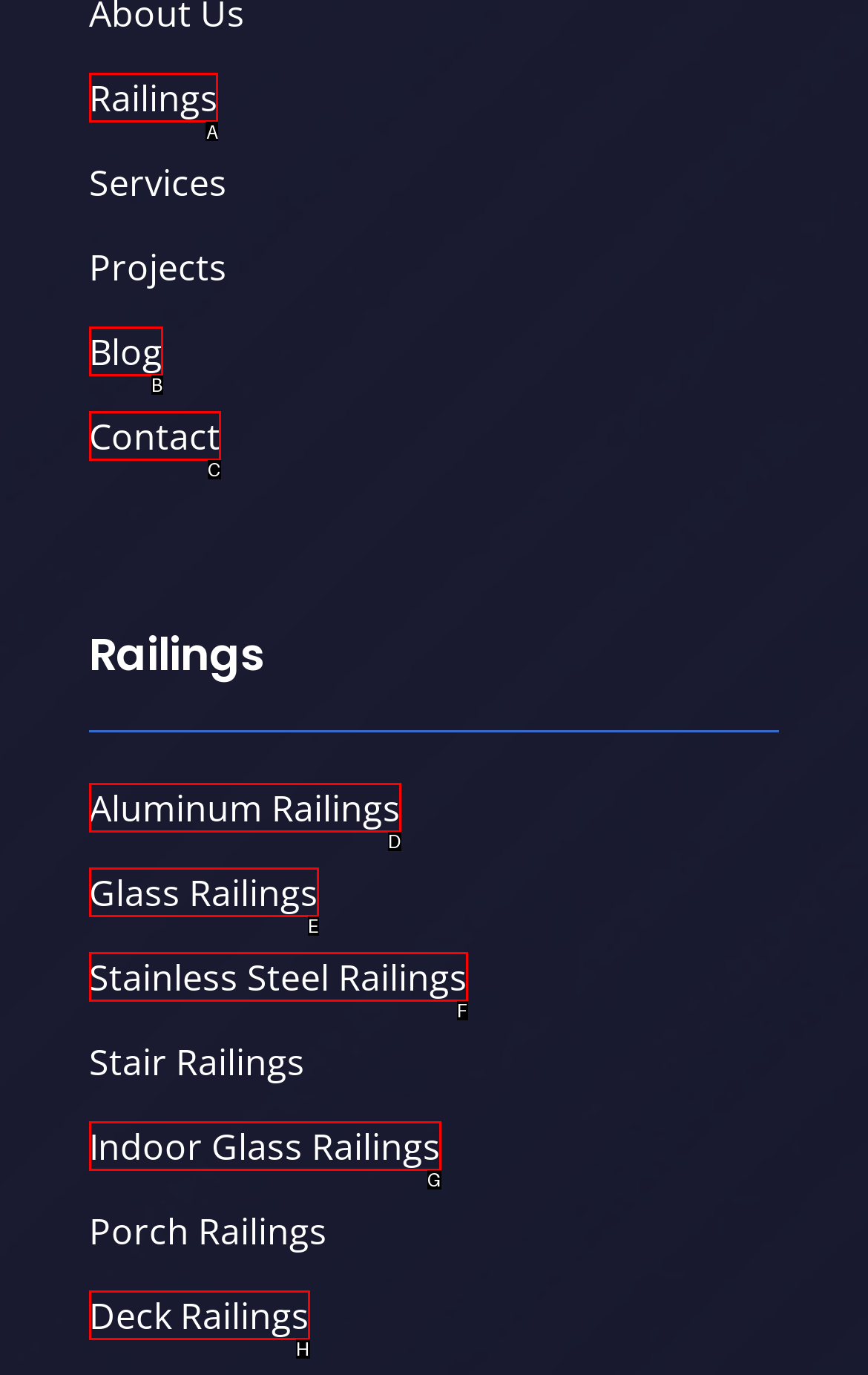Tell me which one HTML element you should click to complete the following task: Go to CBSE English
Answer with the option's letter from the given choices directly.

None